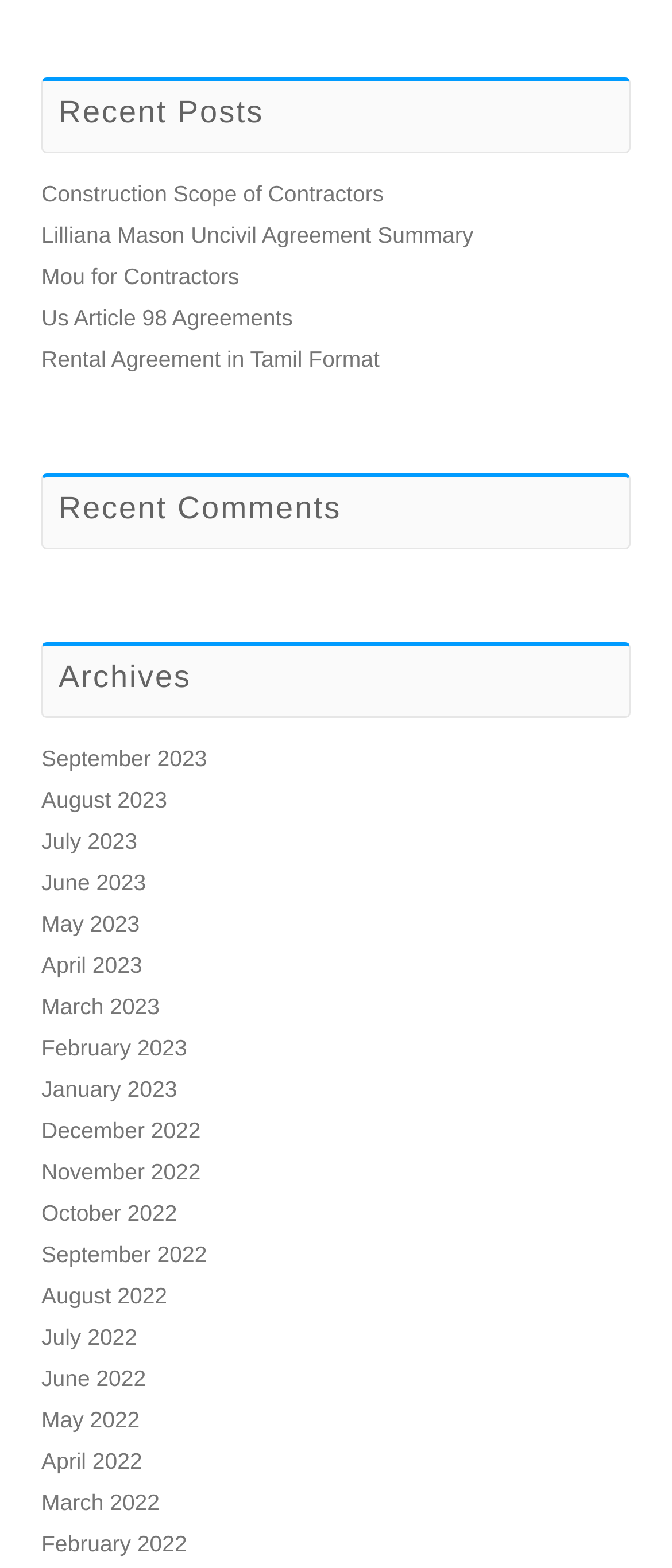Please respond to the question with a concise word or phrase:
What is the latest month listed in the Archives?

September 2023